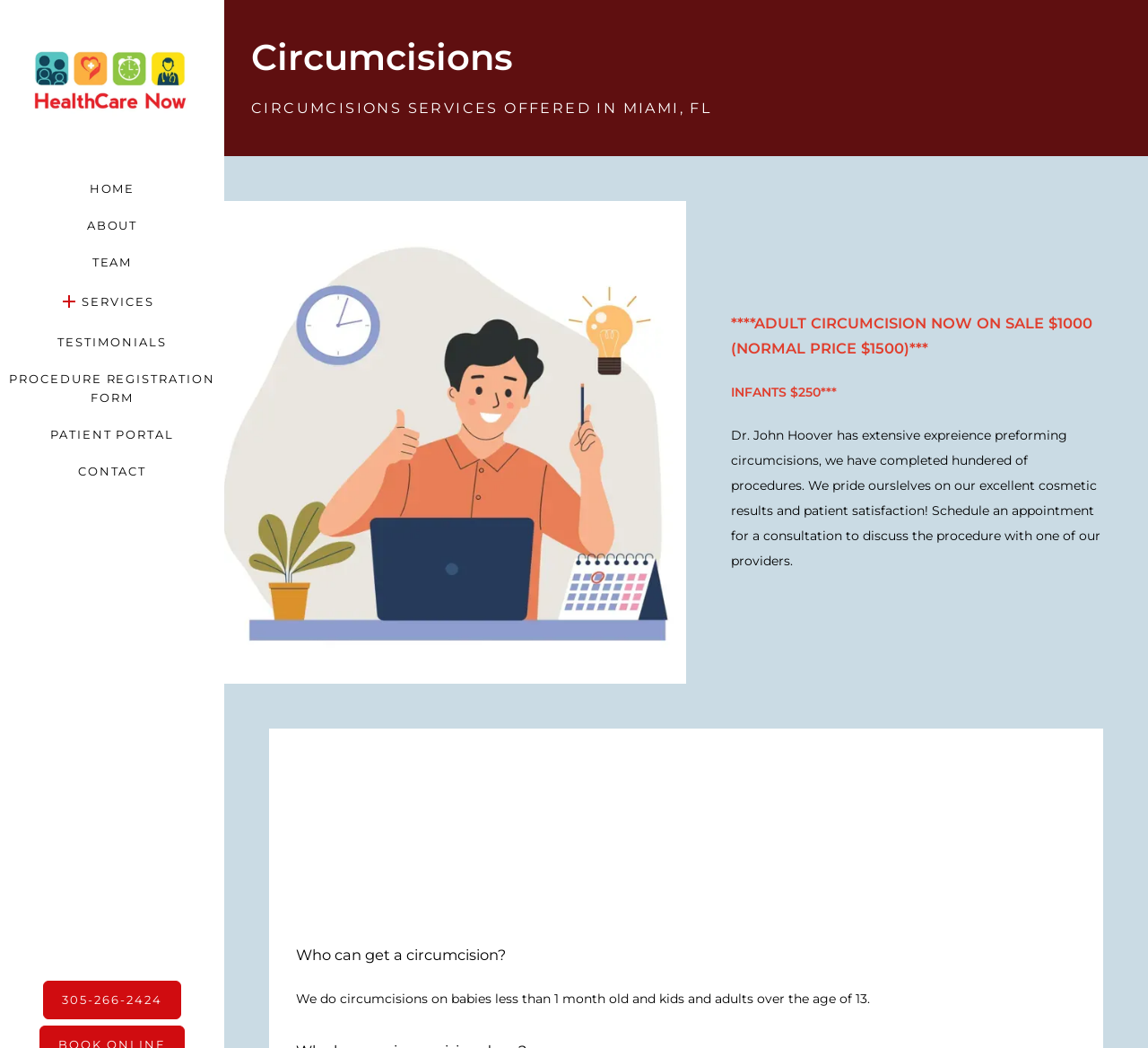Locate the bounding box coordinates of the element's region that should be clicked to carry out the following instruction: "Click the ABOUT link". The coordinates need to be four float numbers between 0 and 1, i.e., [left, top, right, bottom].

[0.075, 0.206, 0.12, 0.224]